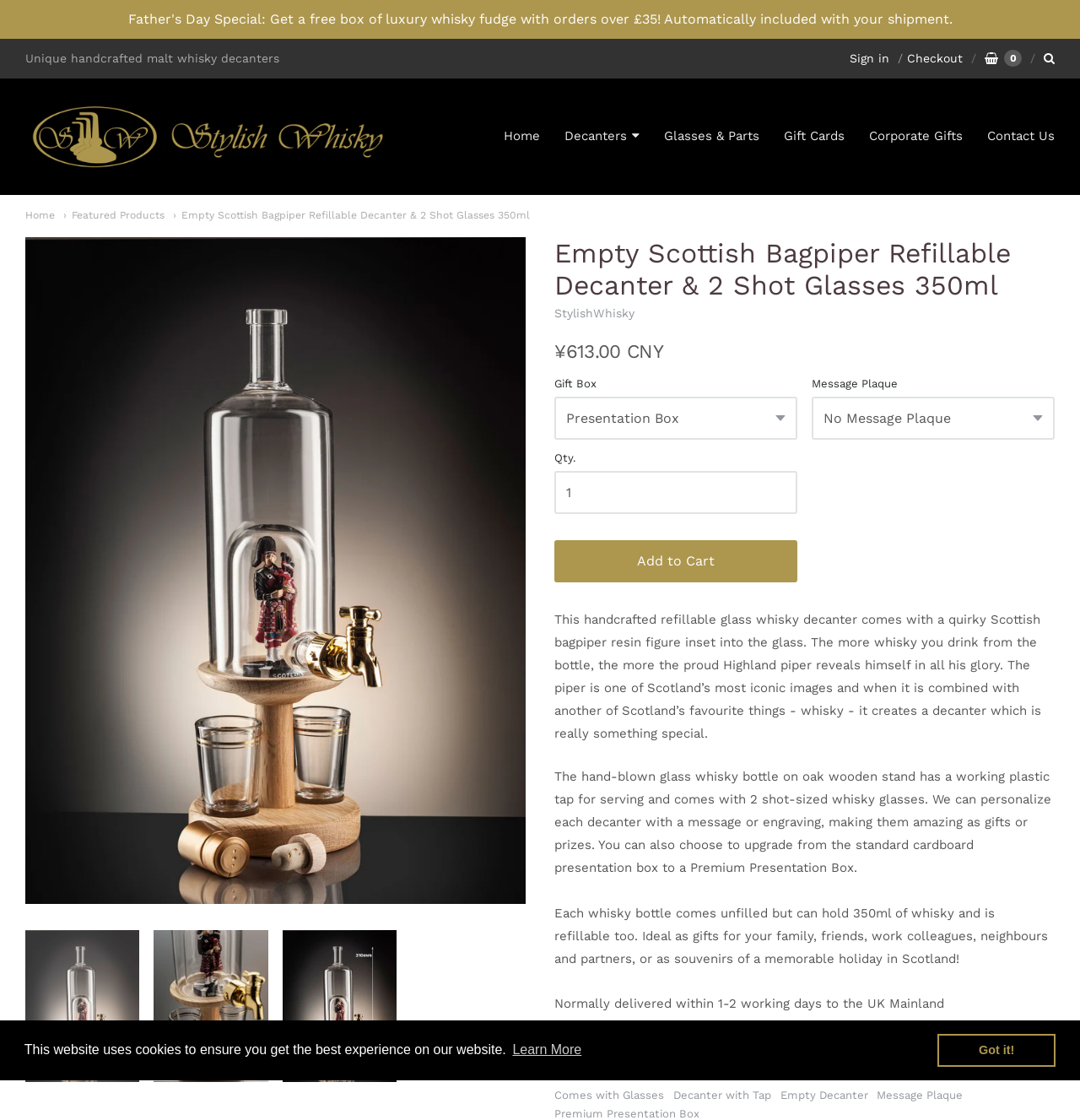Use one word or a short phrase to answer the question provided: 
Can the decanter be personalized with a message?

Yes